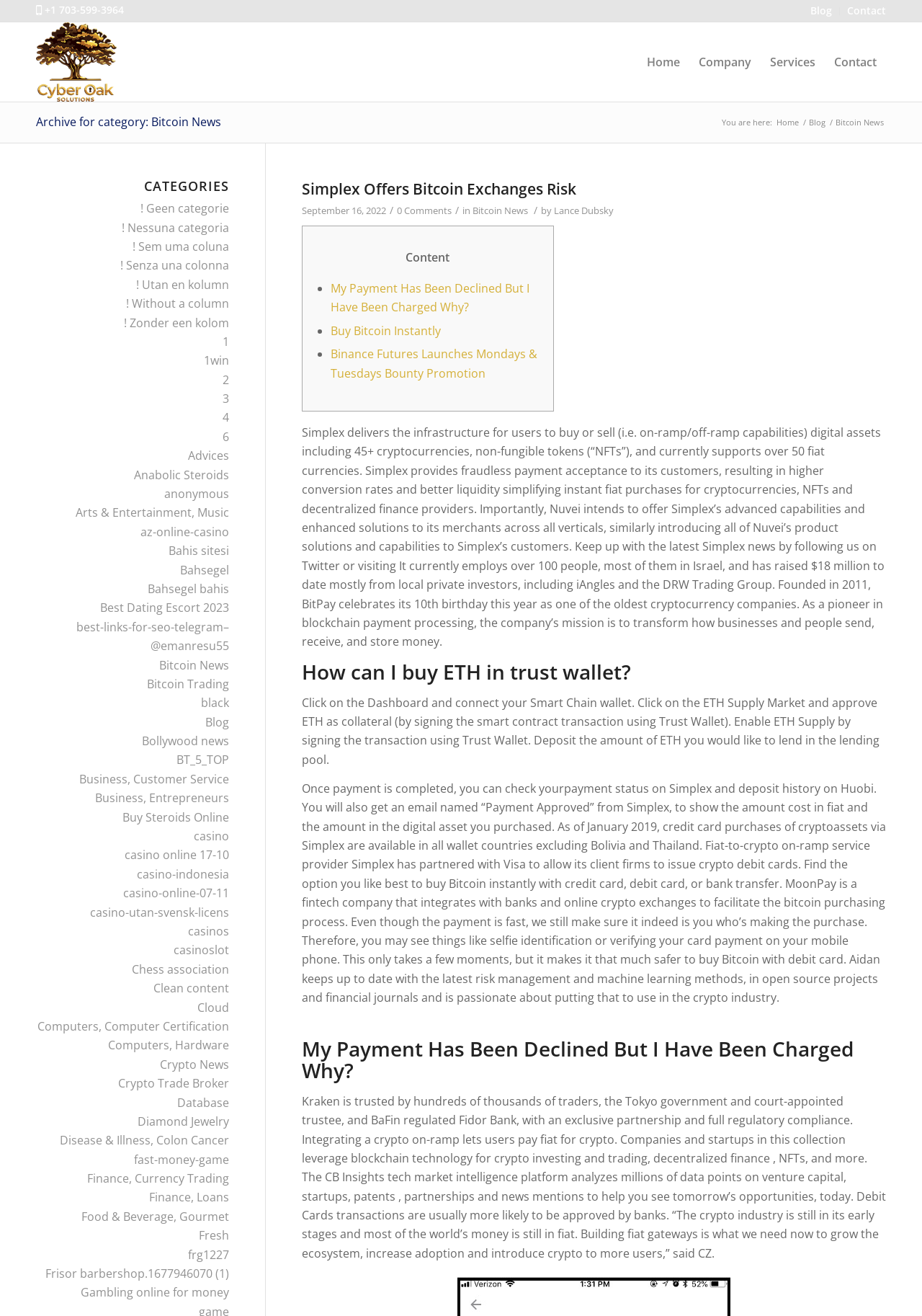For the following element description, predict the bounding box coordinates in the format (top-left x, top-left y, bottom-right x, bottom-right y). All values should be floating point numbers between 0 and 1. Description: az-online-casino

[0.152, 0.398, 0.248, 0.41]